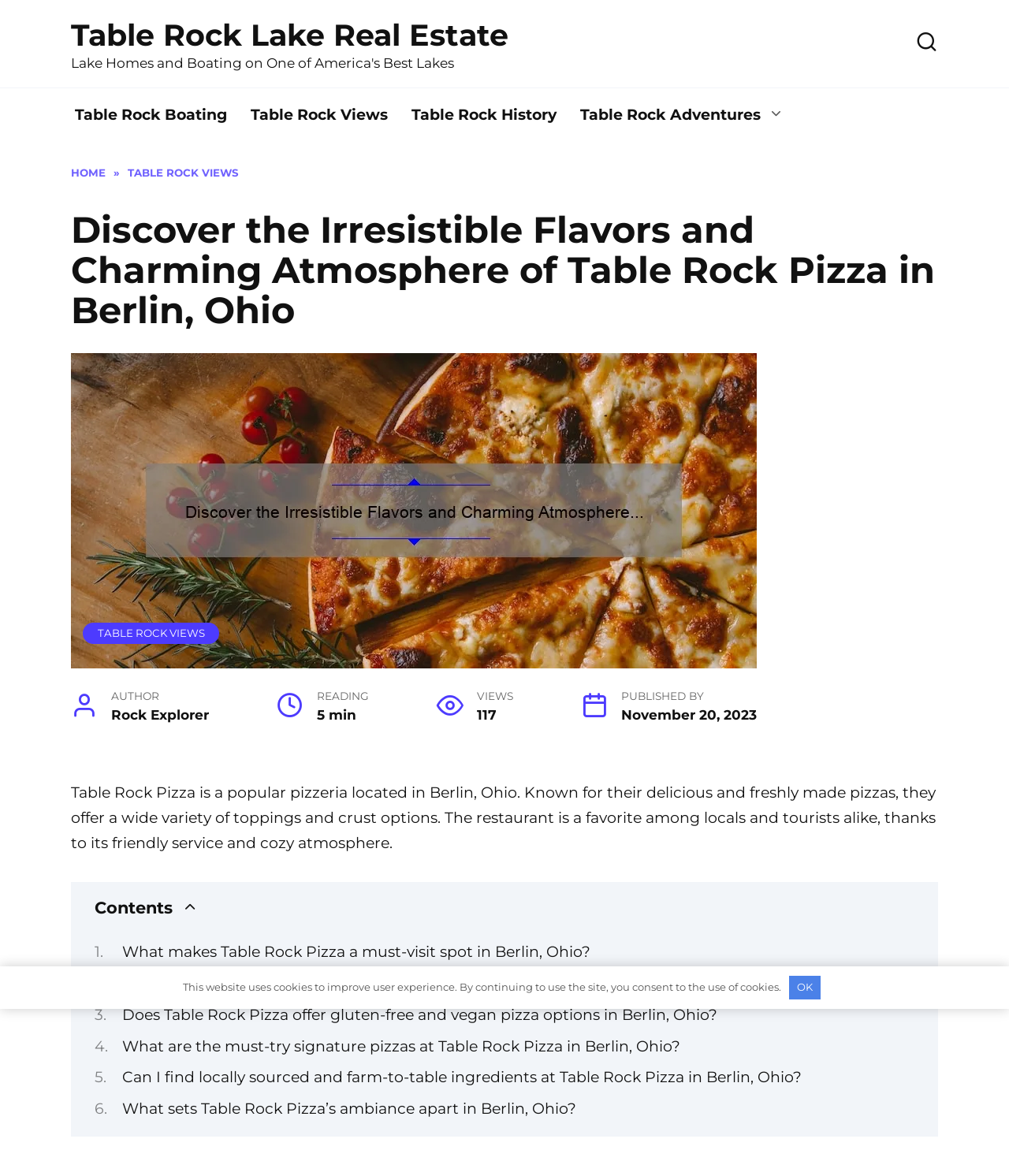Please extract the title of the webpage.

Discover the Irresistible Flavors and Charming Atmosphere of Table Rock Pizza in Berlin, Ohio